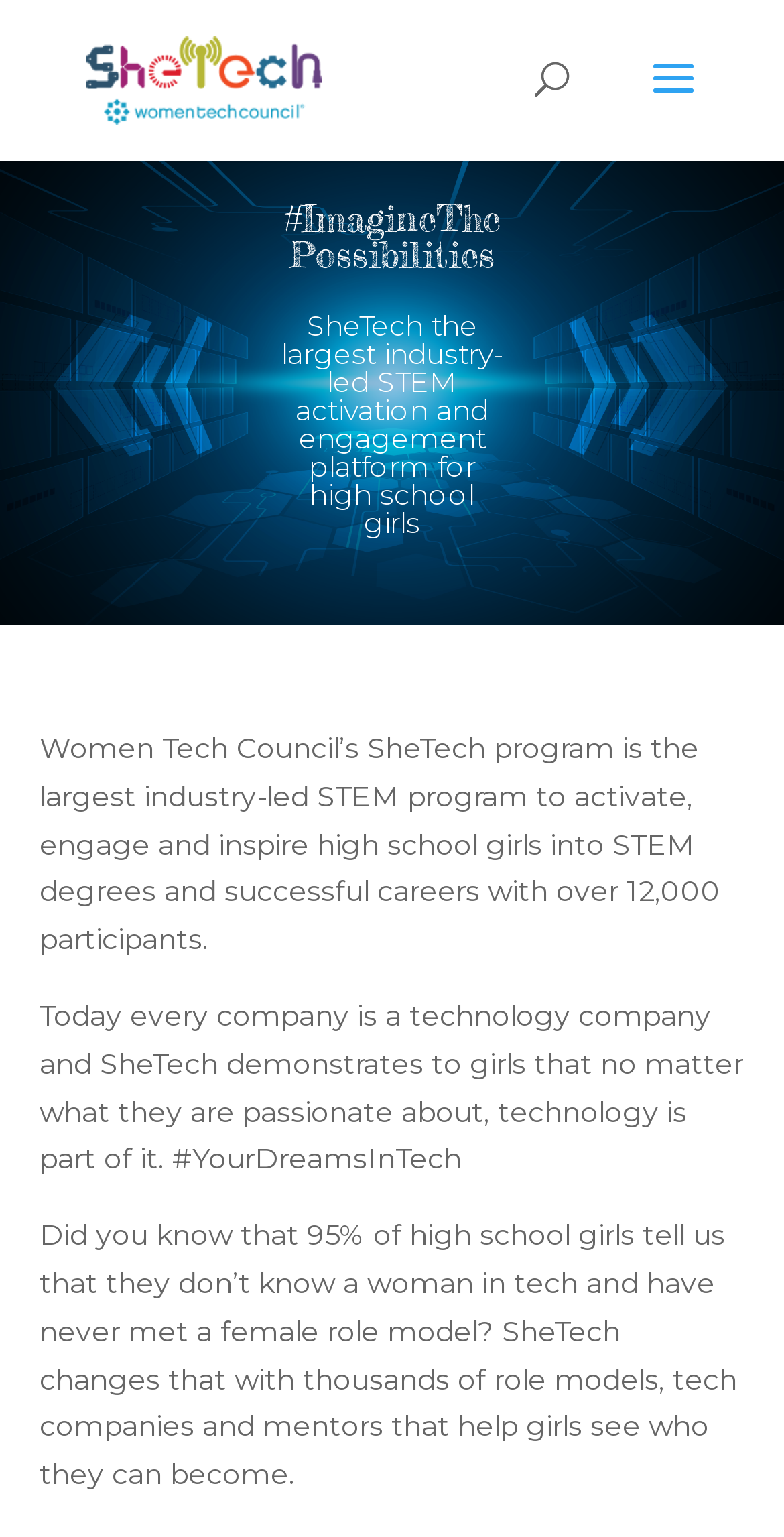What is the main goal of the SheTech program?
Using the visual information, answer the question in a single word or phrase.

To inspire high school girls into STEM degrees and careers